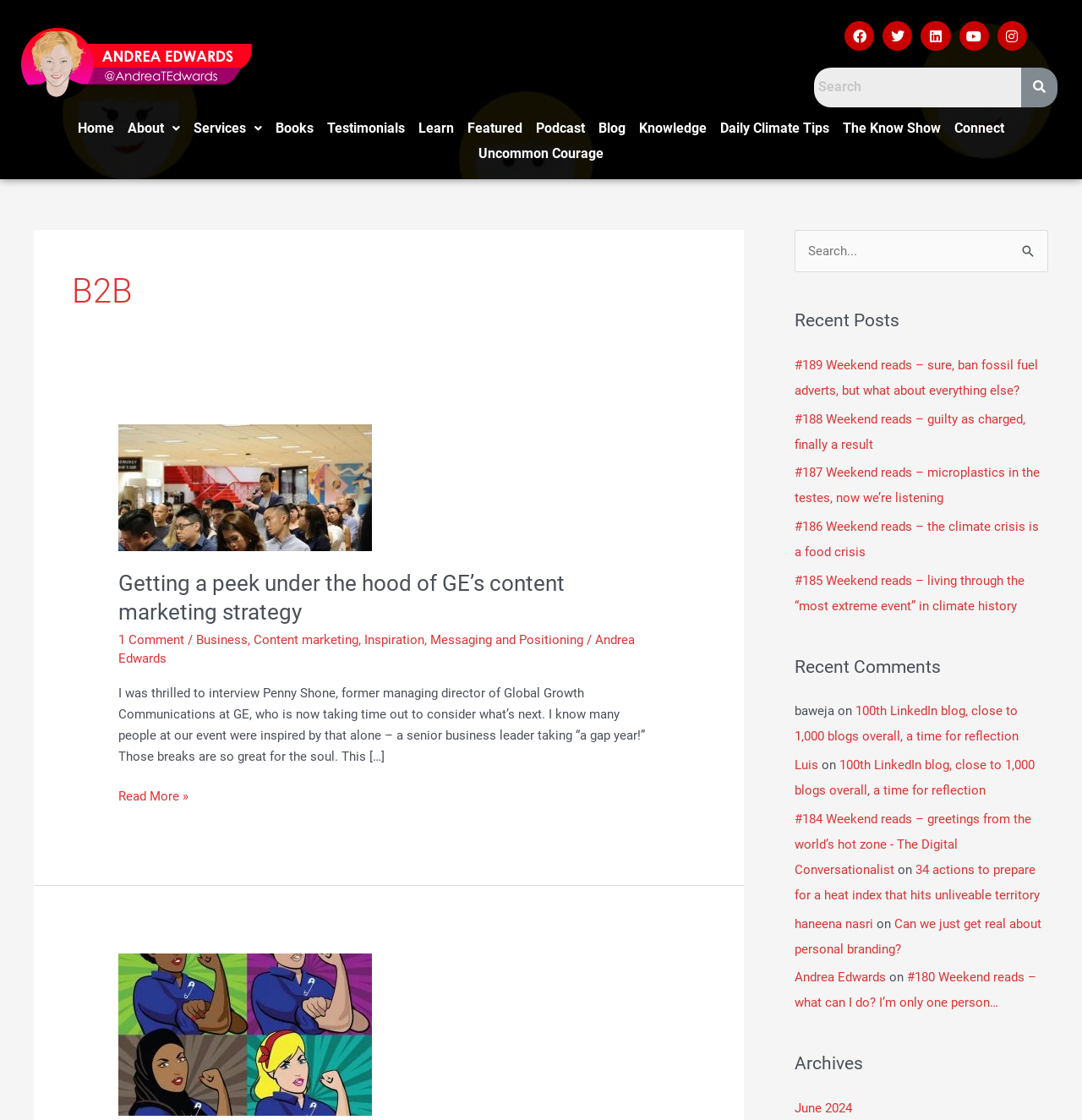Determine the bounding box coordinates for the area that needs to be clicked to fulfill this task: "Read the article about GE’s content marketing strategy". The coordinates must be given as four float numbers between 0 and 1, i.e., [left, top, right, bottom].

[0.109, 0.428, 0.344, 0.441]